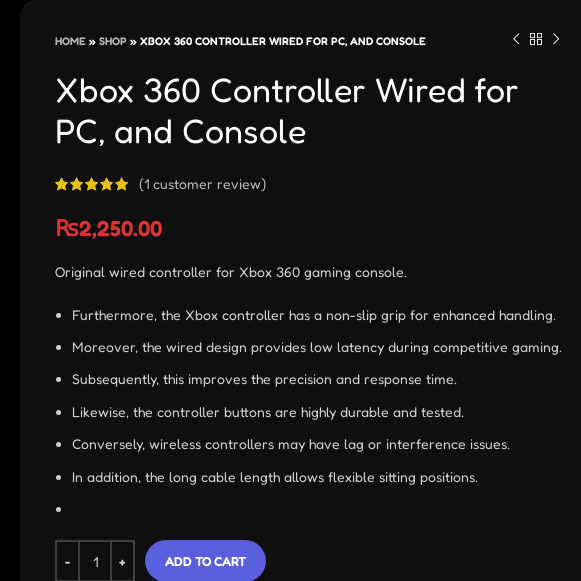Provide a brief response to the question below using one word or phrase:
What is the benefit of the wired design?

Minimizes latency